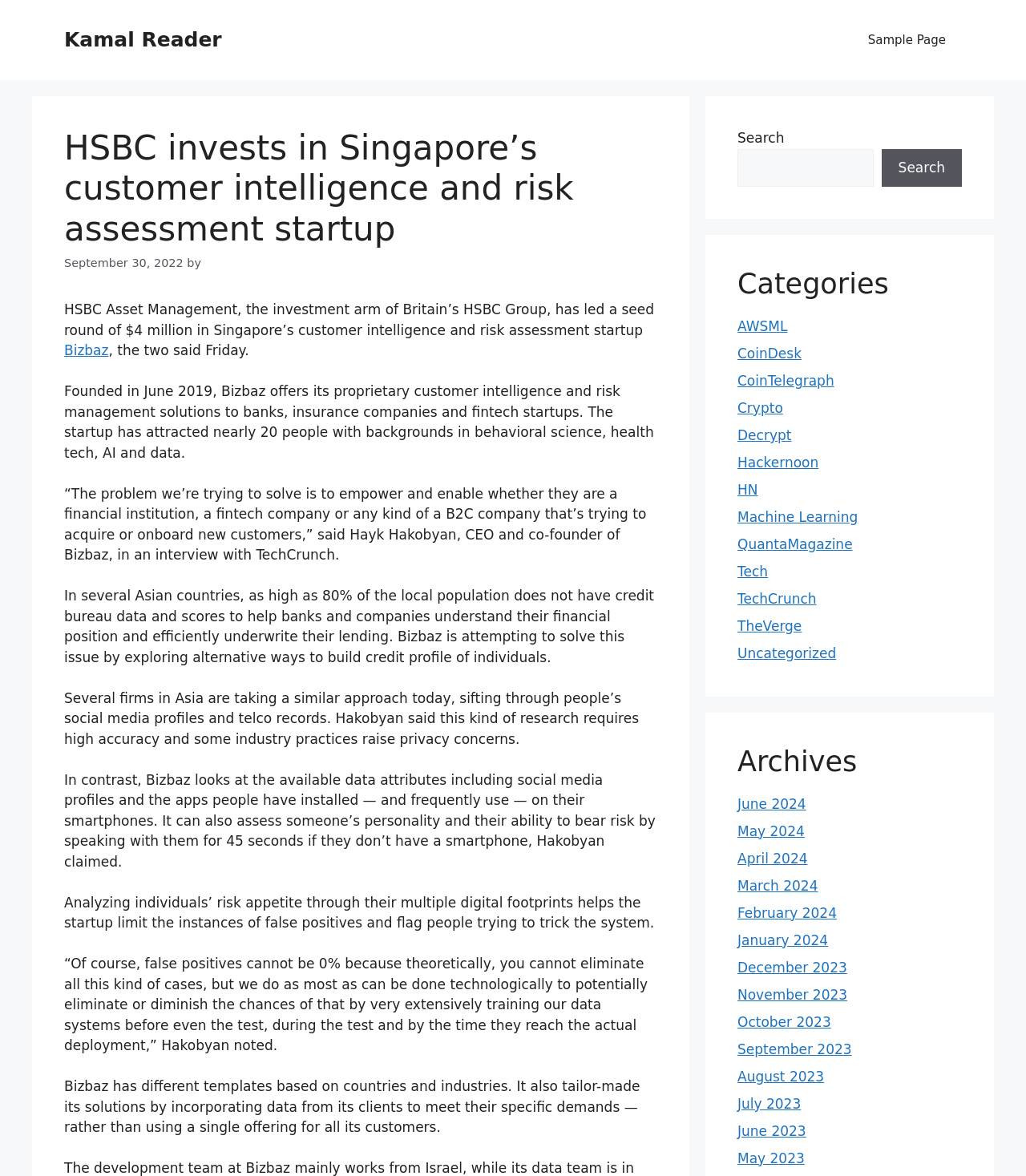Provide a single word or phrase answer to the question: 
What is the date of the article?

September 30, 2022